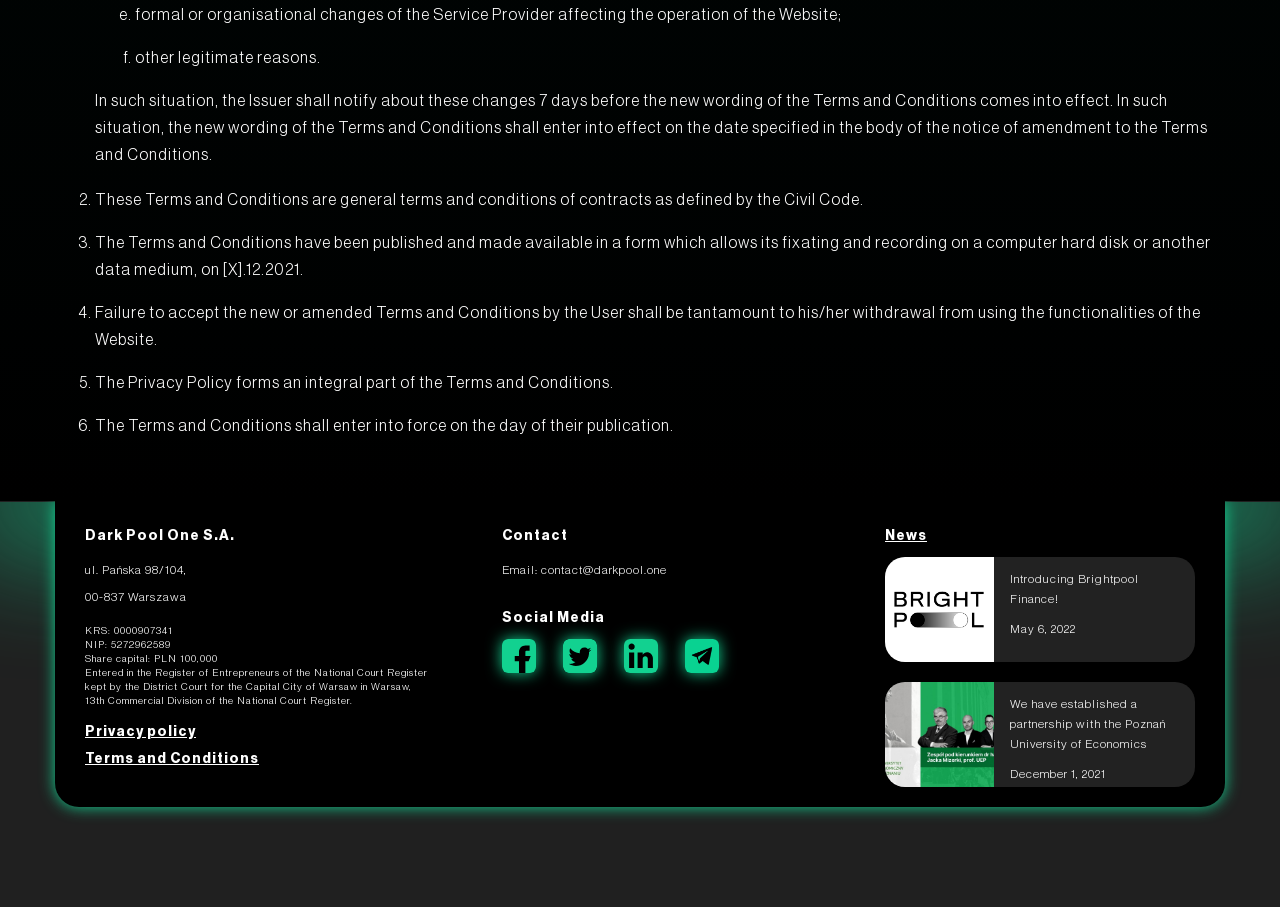Answer the question briefly using a single word or phrase: 
What is the company name?

Dark Pool One S.A.